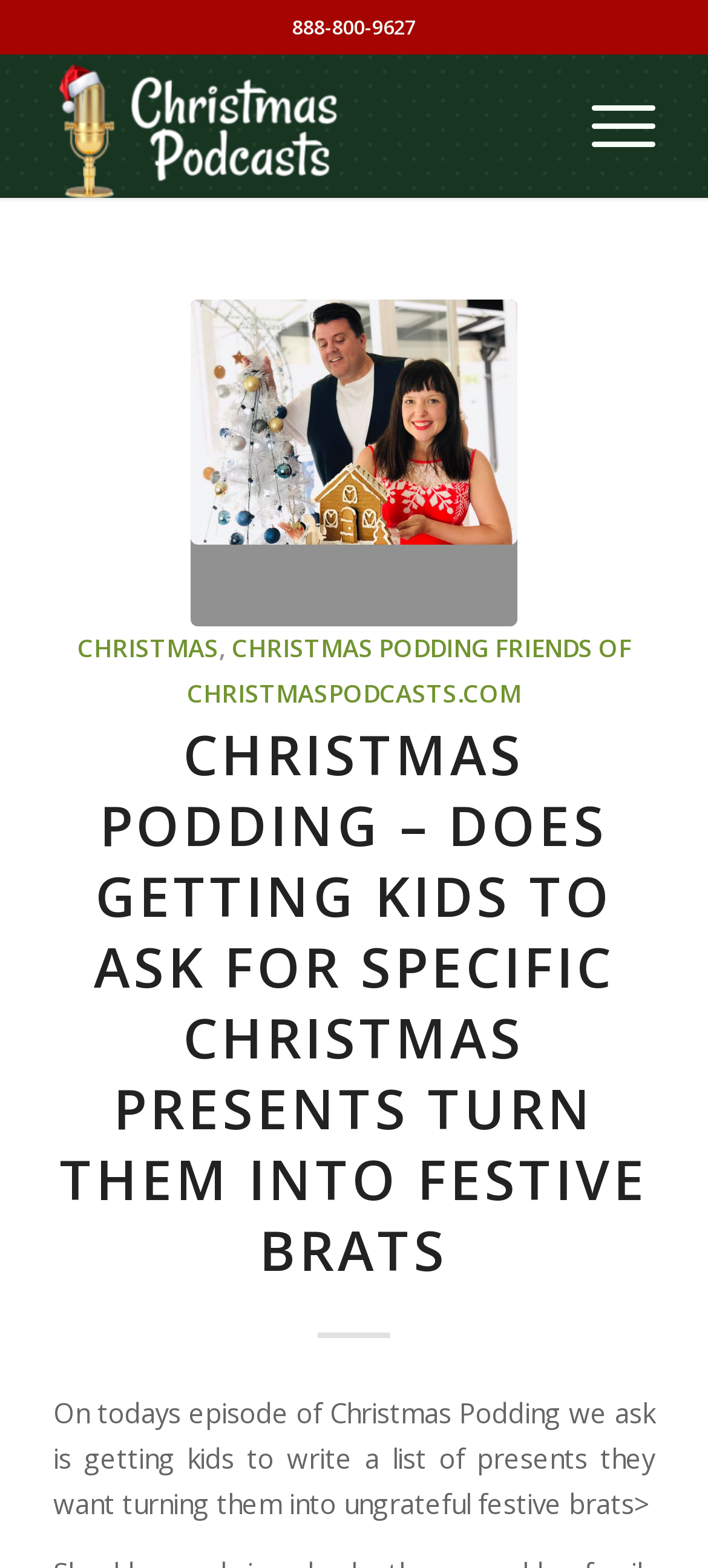How many links are present in the header section?
Give a one-word or short-phrase answer derived from the screenshot.

4